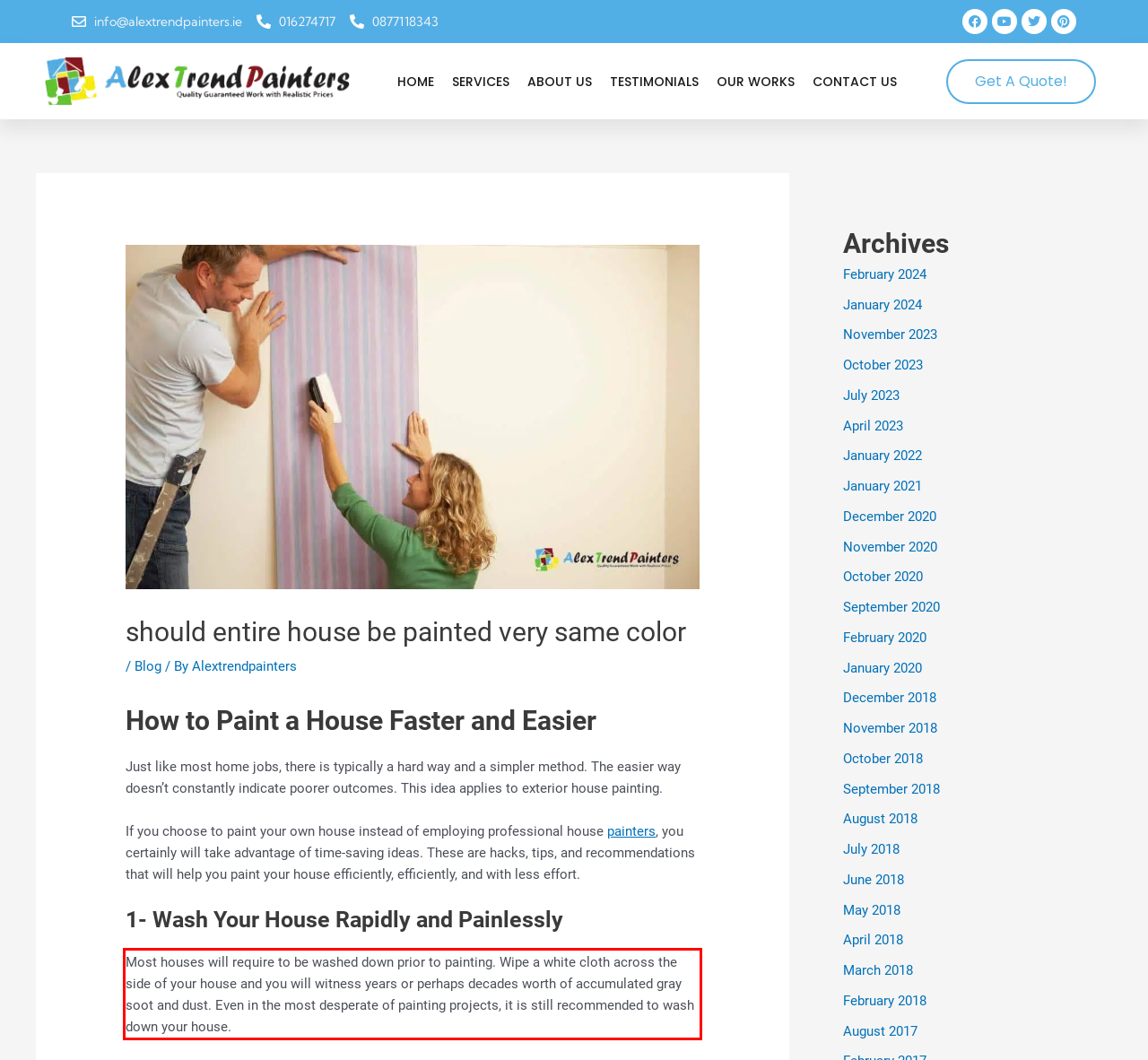You have a screenshot of a webpage where a UI element is enclosed in a red rectangle. Perform OCR to capture the text inside this red rectangle.

Most houses will require to be washed down prior to painting. Wipe a white cloth across the side of your house and you will witness years or perhaps decades worth of accumulated gray soot and dust. Even in the most desperate of painting projects, it is still recommended to wash down your house.